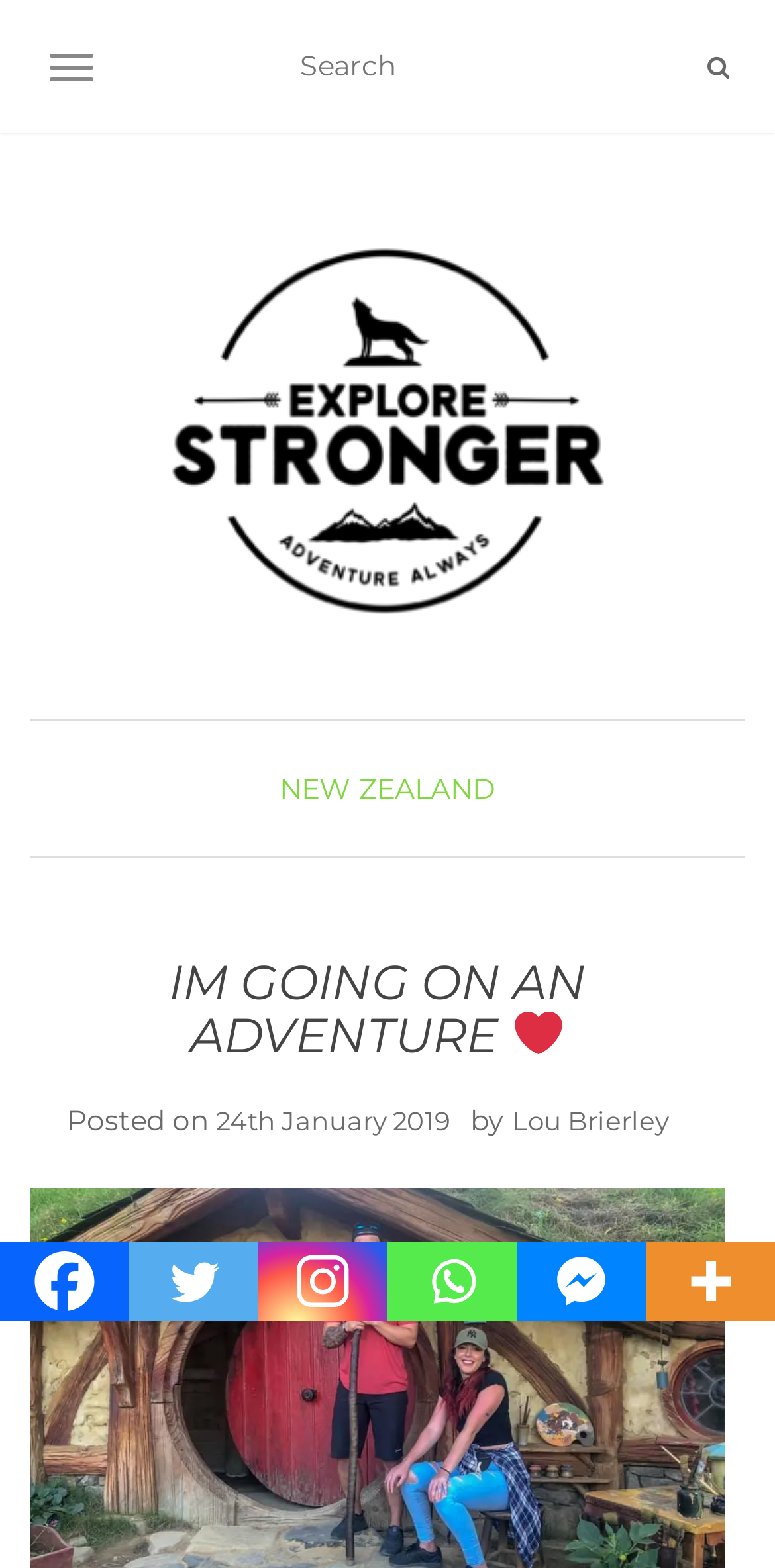Find the bounding box coordinates of the element to click in order to complete this instruction: "Explore Stronger". The bounding box coordinates must be four float numbers between 0 and 1, denoted as [left, top, right, bottom].

[0.221, 0.148, 0.779, 0.402]